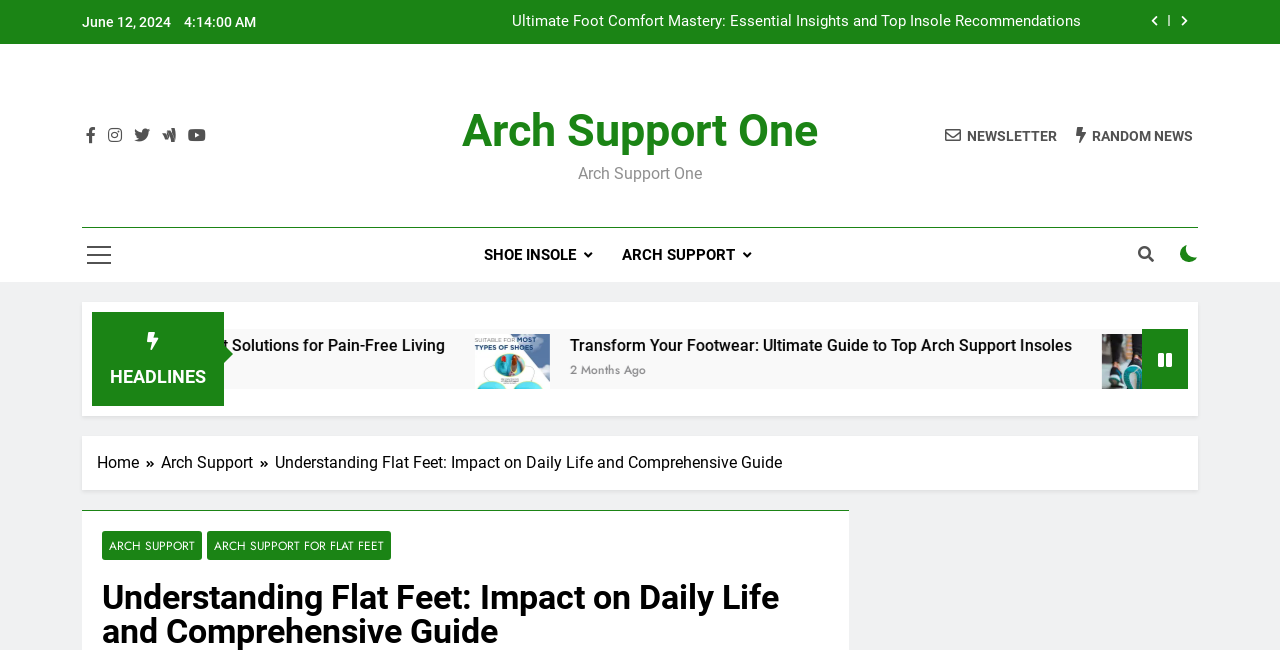Analyze and describe the webpage in a detailed narrative.

The webpage is about understanding flat feet, its impact on daily life, and a comprehensive guide to arch support. At the top, there is a date "June 12, 2024" and a button with an icon. Next to it, there is a link to "Discover the Difference: Ultimate High-Arch Support Insoles for Peak Performance". 

Below the date, there are several social media links, including Facebook, Twitter, and Instagram, represented by their respective icons. Following these links, there is a link to "Arch Support One" and a newsletter subscription link. 

On the left side, there are several links, including "SHOE INSOLE" and "ARCH SUPPORT", with an icon next to each link. Below these links, there is a button with an icon and a checkbox.

The main content of the webpage is divided into two sections. The first section has a heading "Transform Your Footwear: Ultimate Guide to Top Arch Support Insoles" and a link to the same title. Below the heading, there is an image and a link to the article with a timestamp "2 Months Ago". 

The second section has a heading "Ultimate Foot Comfort Mastery: Essential Insights and Top Insole Recommendations" and a link to the same title. Below the heading, there is an image and a link to the article with a timestamp "2 Months Ago". 

At the bottom of the webpage, there is a navigation menu with breadcrumbs, showing the path "Home > Arch Support > Understanding Flat Feet: Impact on Daily Life and Comprehensive Guide". The title of the webpage "Understanding Flat Feet: Impact on Daily Life and Comprehensive Guide" is also displayed below the navigation menu.